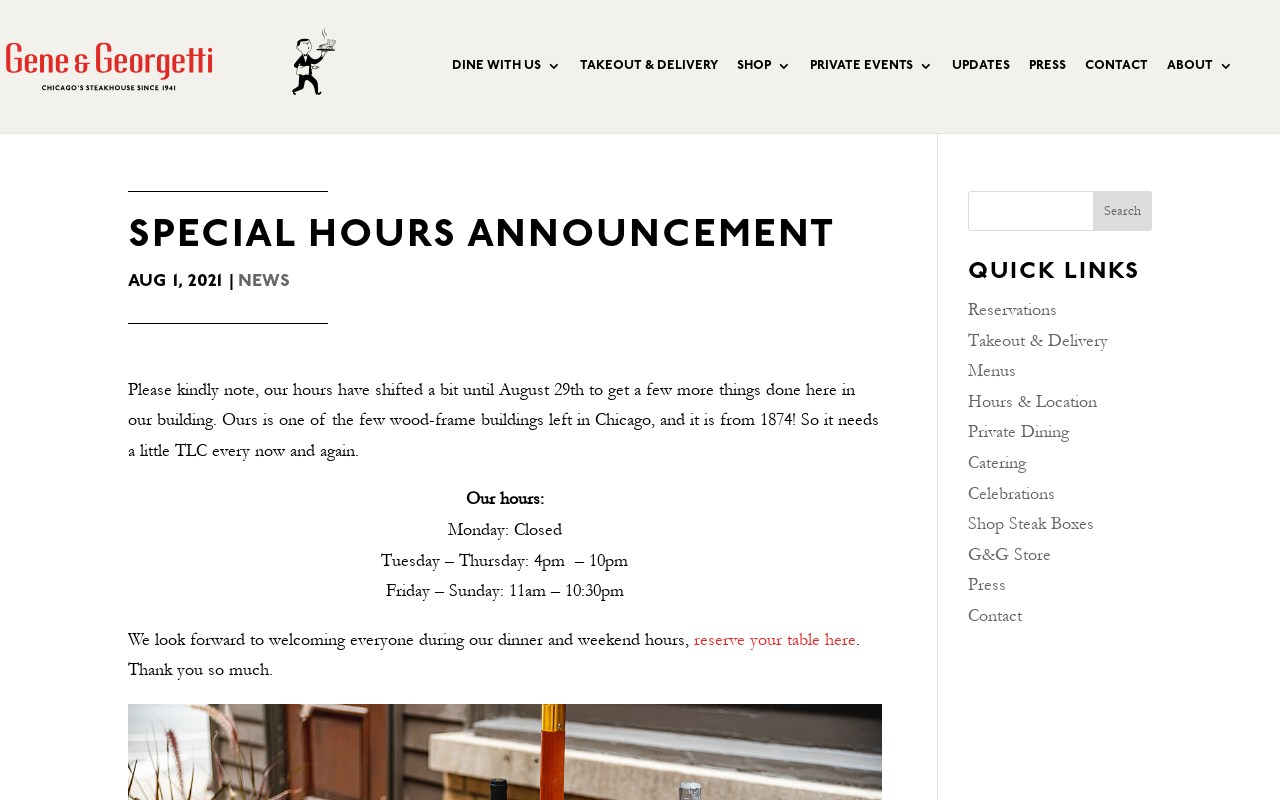Determine the bounding box coordinates for the area that needs to be clicked to fulfill this task: "Click on the 'PRIVATE EVENTS' link". The coordinates must be given as four float numbers between 0 and 1, i.e., [left, top, right, bottom].

[0.633, 0.075, 0.729, 0.166]